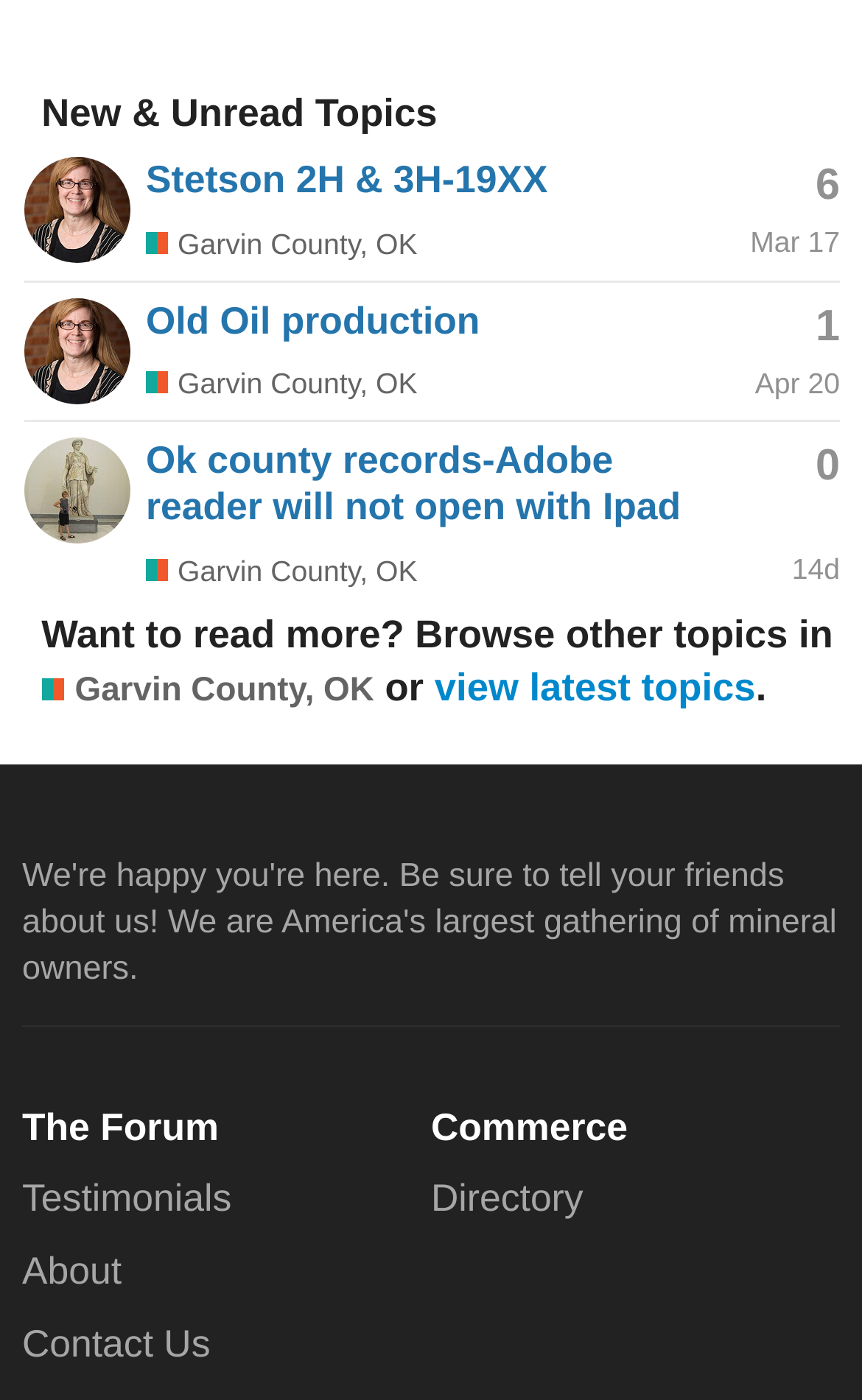Use a single word or phrase to answer this question: 
What is the category of the discussions on this webpage?

Garvin County, OK